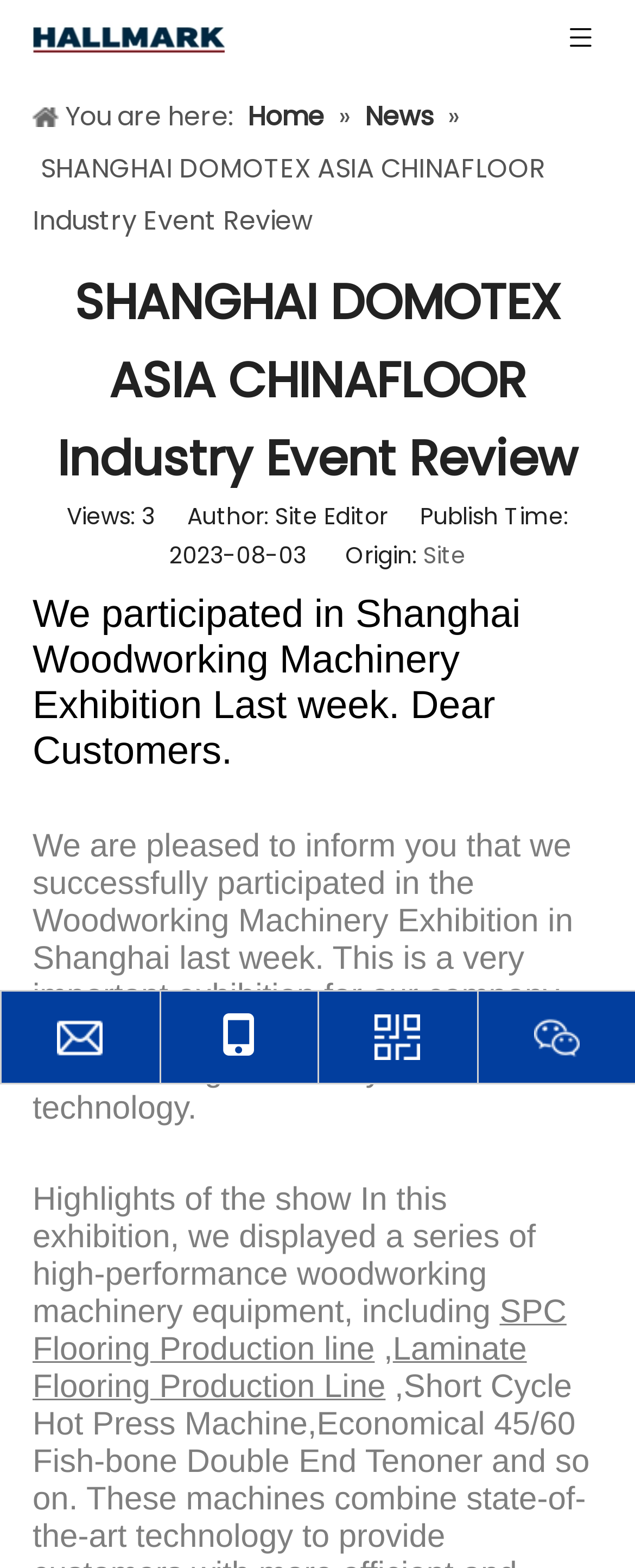What is the author of the article? Based on the screenshot, please respond with a single word or phrase.

Site Editor